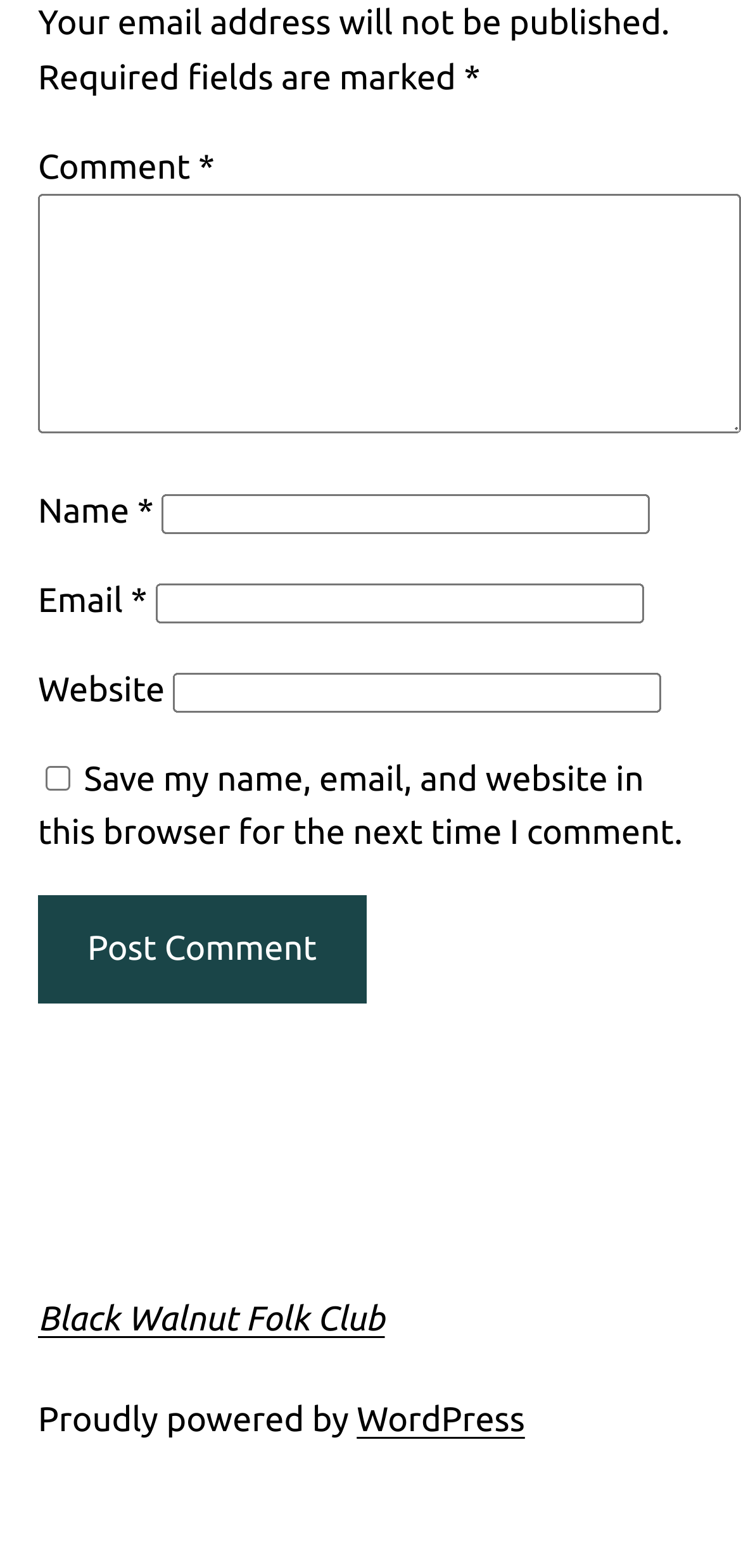How many links are present on the page? Using the information from the screenshot, answer with a single word or phrase.

2